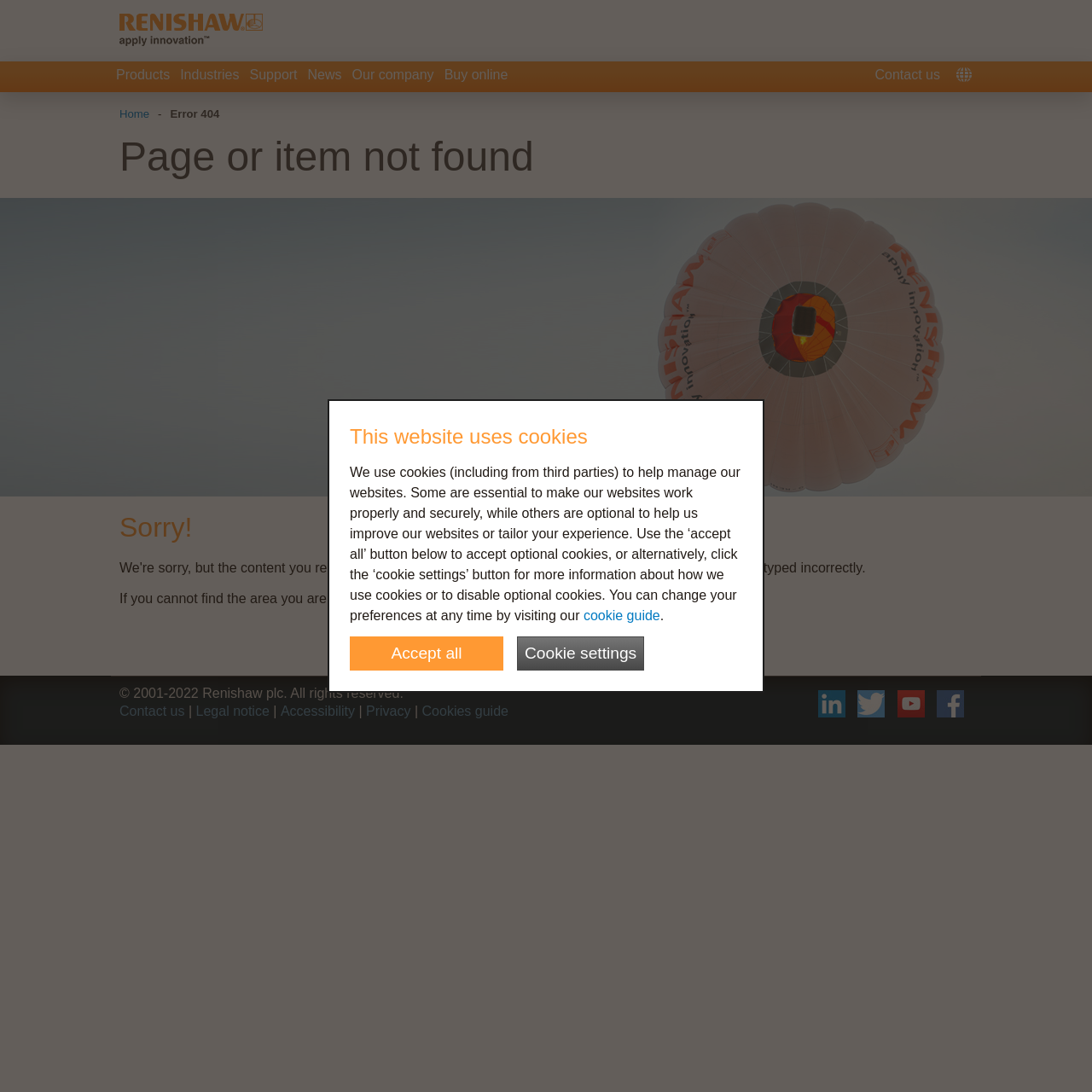What social media platforms are linked on this page?
Please provide a single word or phrase as your answer based on the screenshot.

LinkedIn, Twitter, YouTube, Facebook